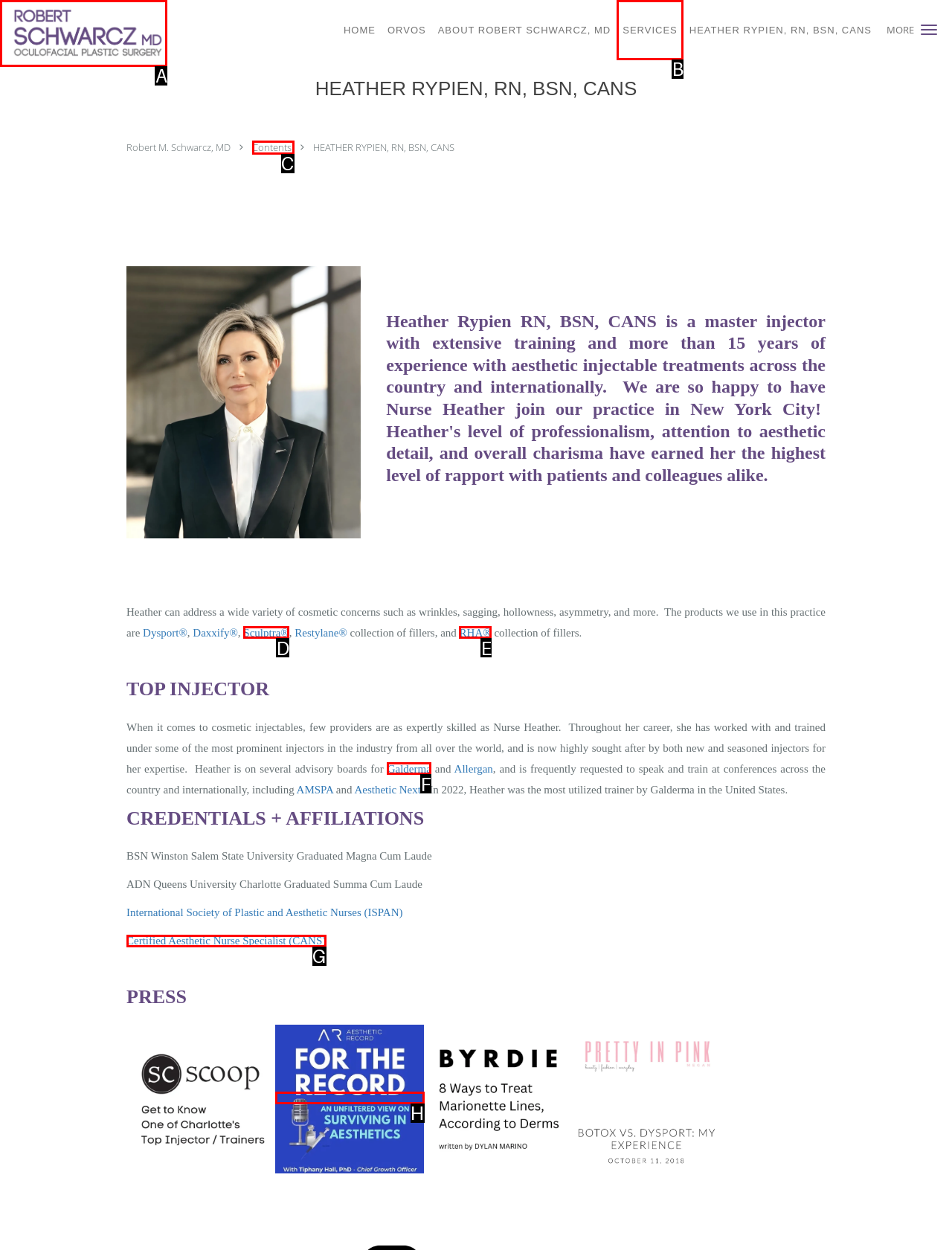From the options presented, which lettered element matches this description: Services
Reply solely with the letter of the matching option.

B